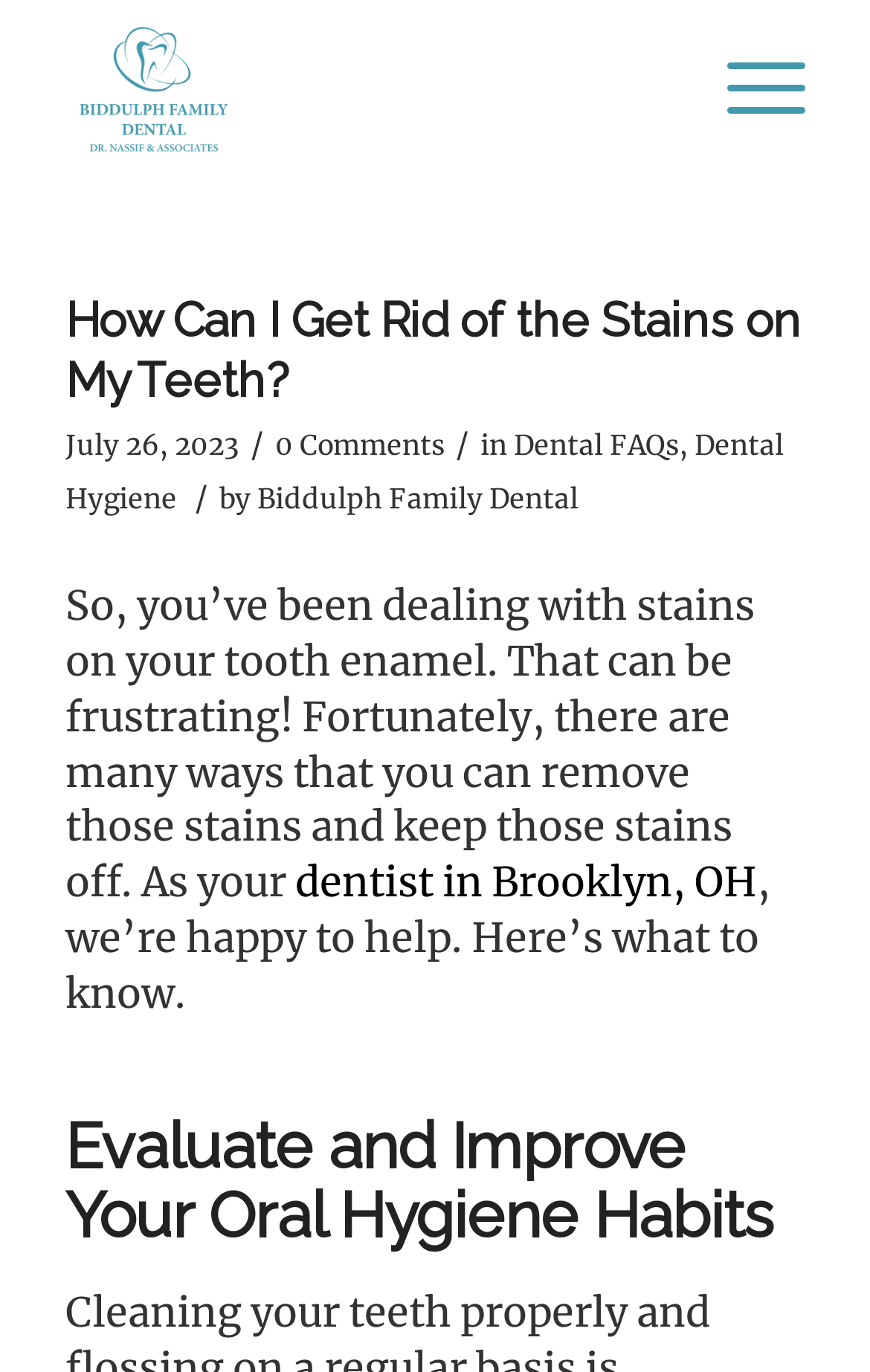Create an elaborate caption that covers all aspects of the webpage.

The webpage is about Biddulph Family Dental, with a focus on a specific article titled "How Can I Get Rid of the Stains on My Teeth?" published on July 26, 2023. 

At the top of the page, there is a logo image of Biddulph Family Dental, accompanied by a link to the dental clinic's homepage. On the right side of the logo, there is another link, but its purpose is unclear.

Below the logo, there is a header section that contains the article title, "How Can I Get Rid of the Stains on My Teeth?", which is also a link. The article's publication date, "July 26, 2023", is displayed below the title, along with a comment count of "0 Comments" and categories "Dental FAQs" and "Dental Hygiene". The author of the article is Biddulph Family Dental.

The main content of the article starts below the header section, with a brief introduction to the topic of tooth stains and how the dental clinic can help. The text continues to discuss ways to remove stains and maintain good oral hygiene.

Further down the page, there is a subheading titled "Evaluate and Improve Your Oral Hygiene Habits", which likely introduces a new section of the article.